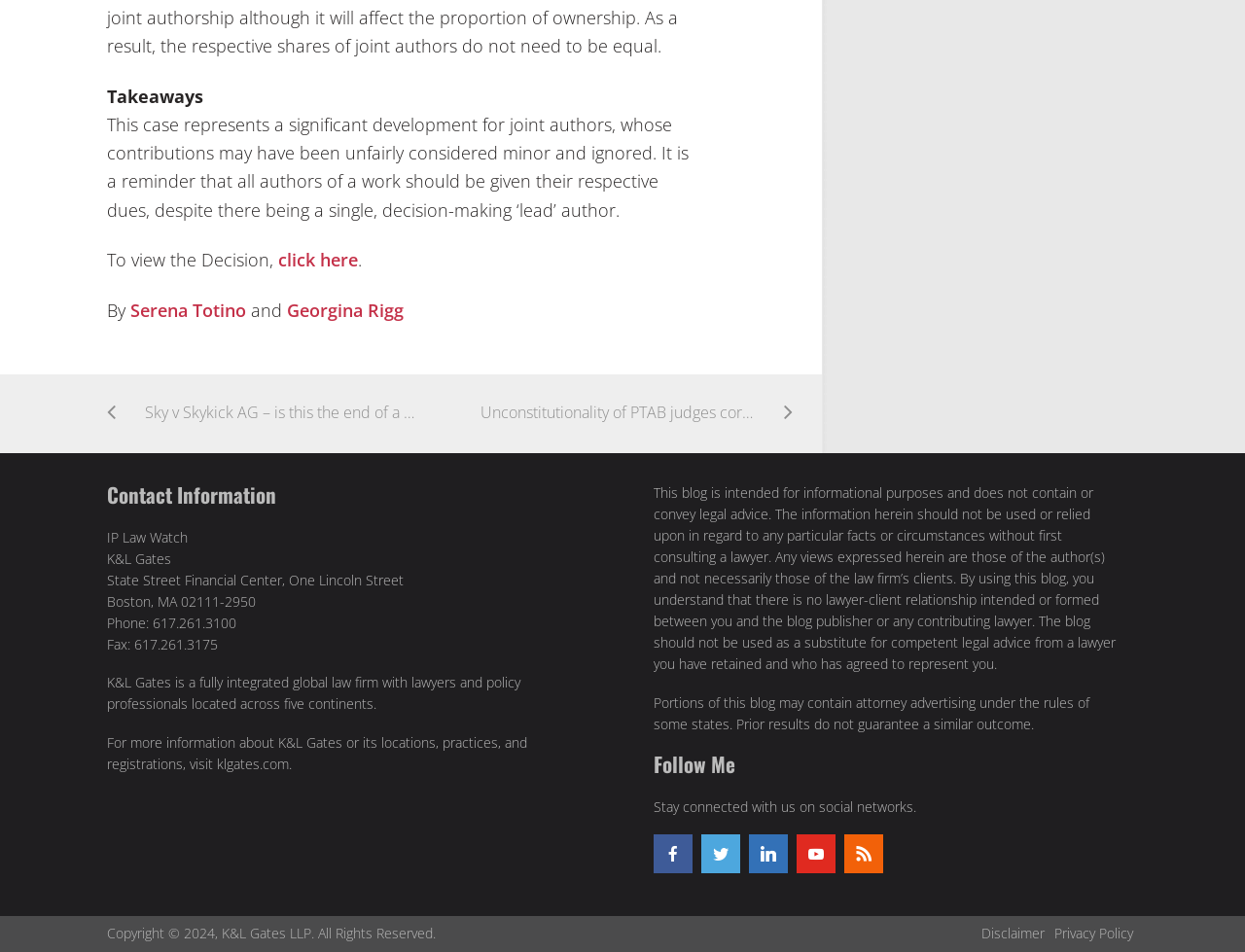Provide the bounding box coordinates for the area that should be clicked to complete the instruction: "Click the College Street Technical Services CIC logo".

None